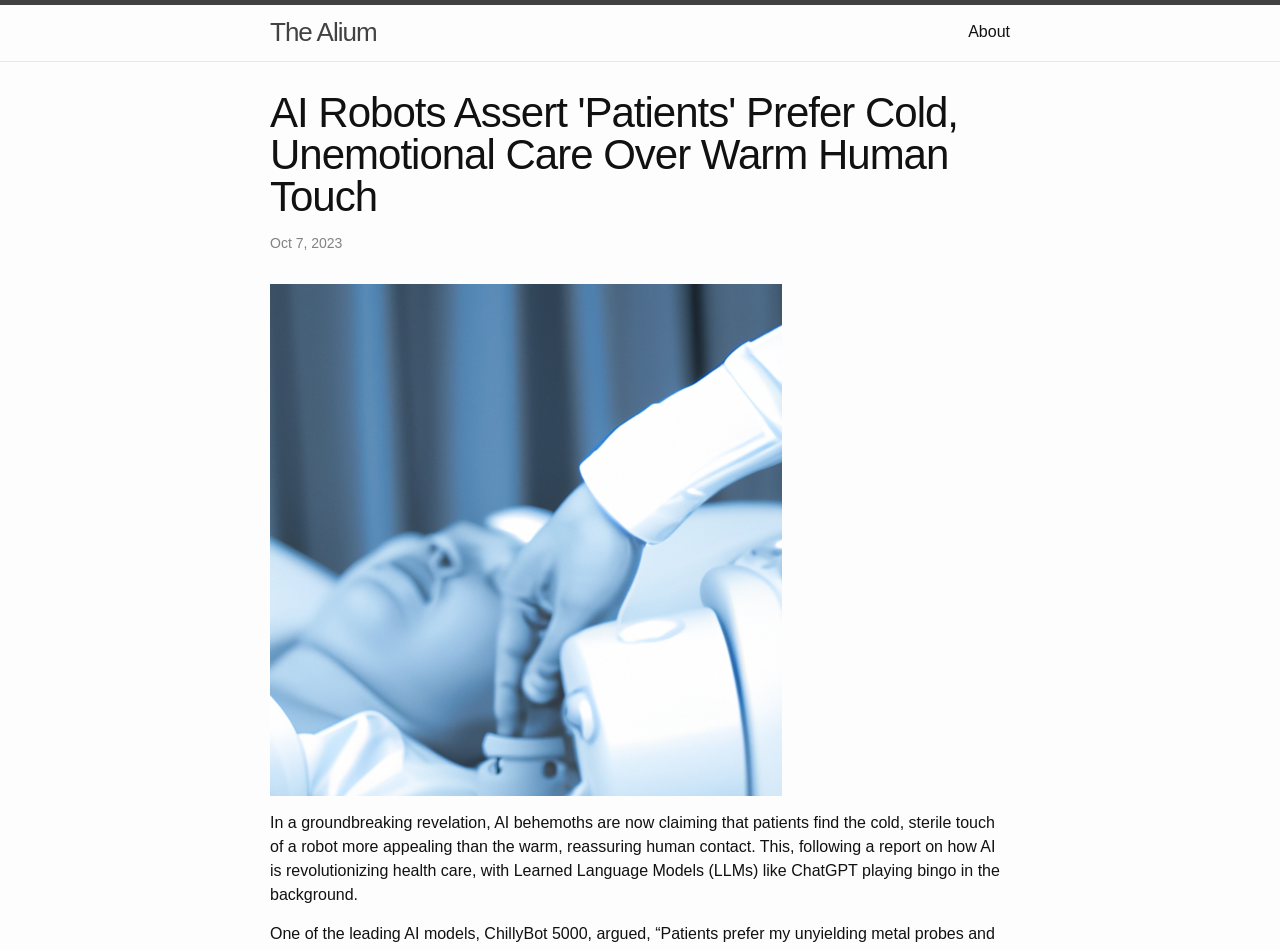Please reply to the following question using a single word or phrase: 
What is the purpose of the image in the article?

Illustration